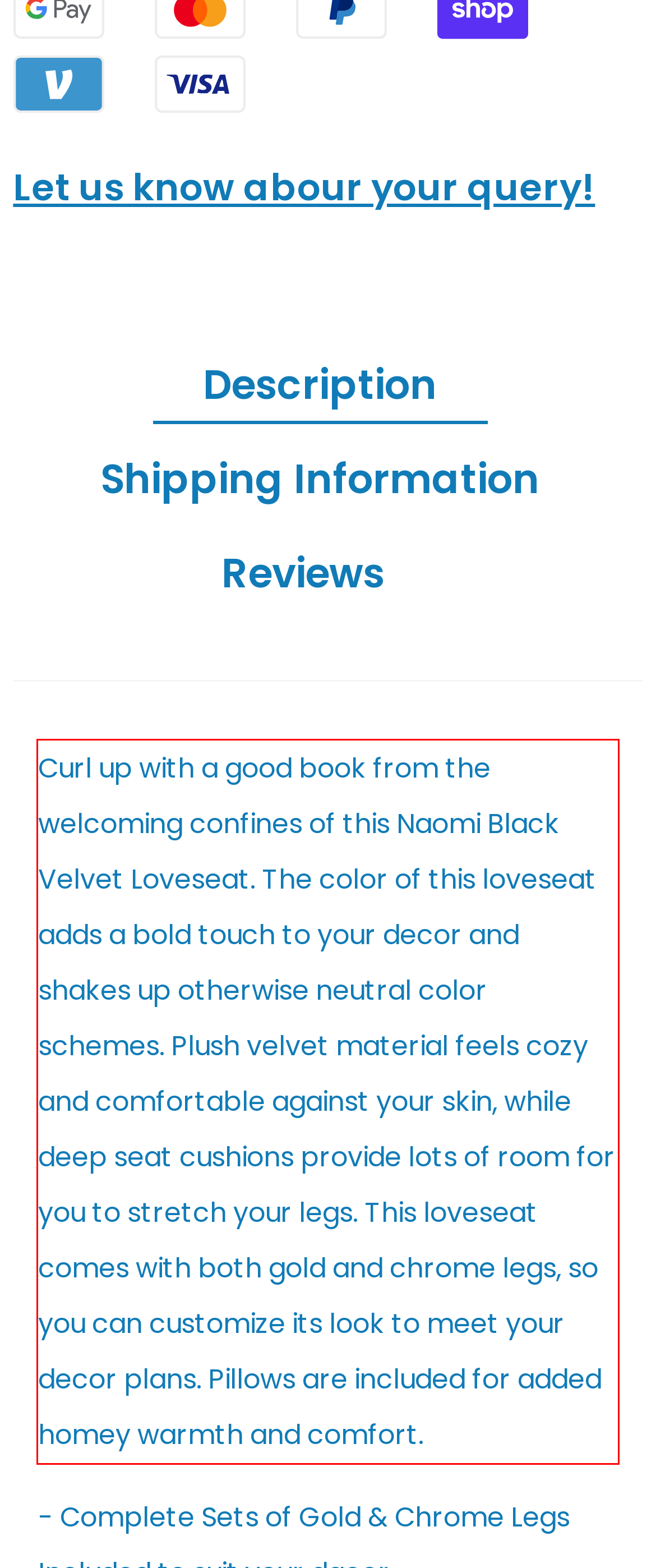You have a screenshot of a webpage with a red bounding box. Use OCR to generate the text contained within this red rectangle.

Curl up with a good book from the welcoming confines of this Naomi Black Velvet Loveseat. The color of this loveseat adds a bold touch to your decor and shakes up otherwise neutral color schemes. Plush velvet material feels cozy and comfortable against your skin, while deep seat cushions provide lots of room for you to stretch your legs. This loveseat comes with both gold and chrome legs, so you can customize its look to meet your decor plans. Pillows are included for added homey warmth and comfort.